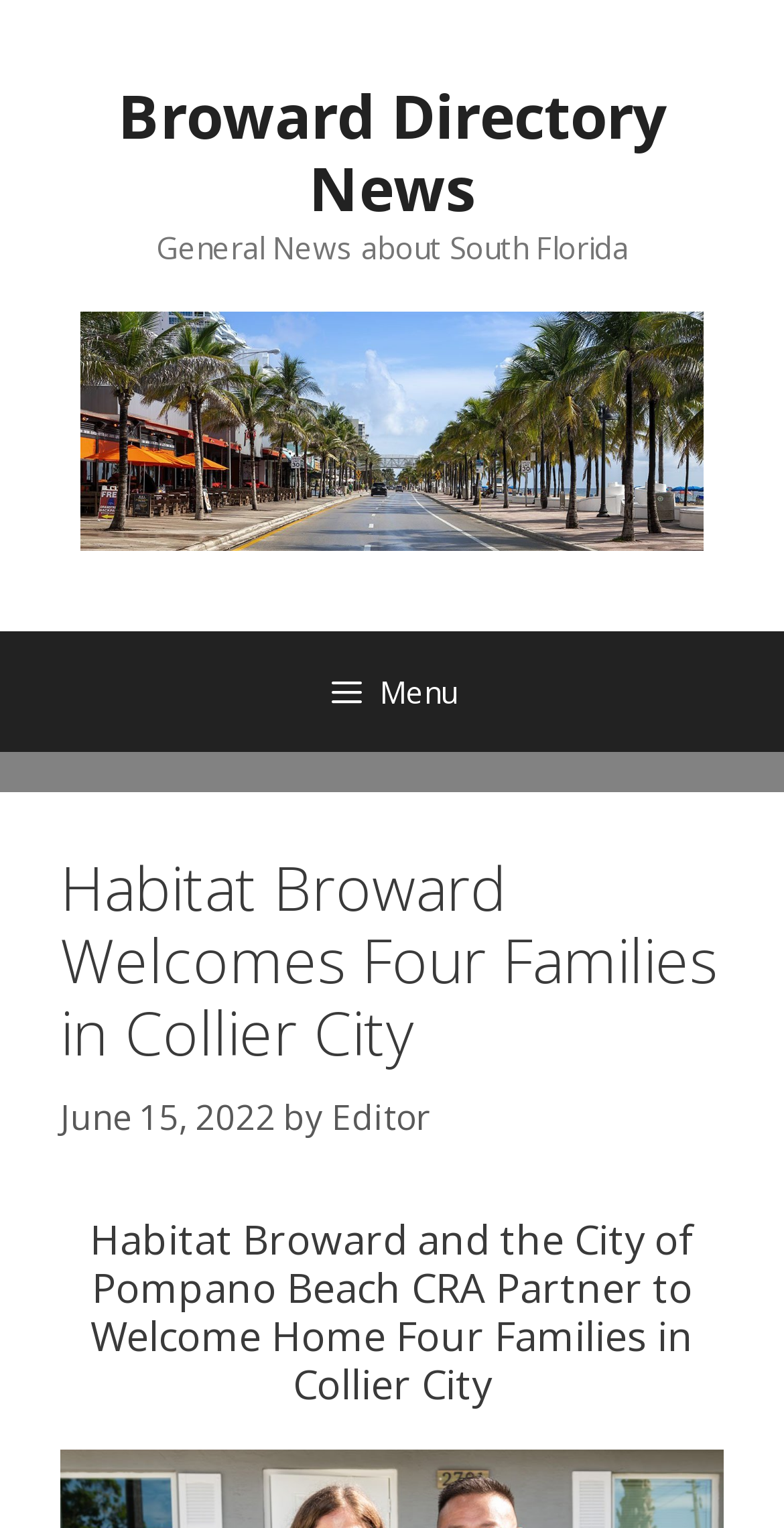Create a detailed narrative of the webpage’s visual and textual elements.

The webpage is about Habitat Broward welcoming four families in Collier City, with a focus on their partnership with the City of Pompano Beach CRA. At the top of the page, there is a banner with a link to "Broward Directory News" and a static text describing it as "General News about South Florida". Below the banner, there is a navigation menu with a button labeled "Menu" that controls the primary menu.

The main content of the page is headed by a title "Habitat Broward Welcomes Four Families in Collier City" and a timestamp "June 15, 2022". Below the title, there is a byline with the name "Editor" linked to their profile. The main article title "Habitat Broward and the City of Pompano Beach CRA Partner to Welcome Home Four Families in Collier City" is displayed prominently.

On the top-right corner of the page, there is an image associated with "Broward Directory News". The overall layout of the page is organized, with clear headings and concise text.